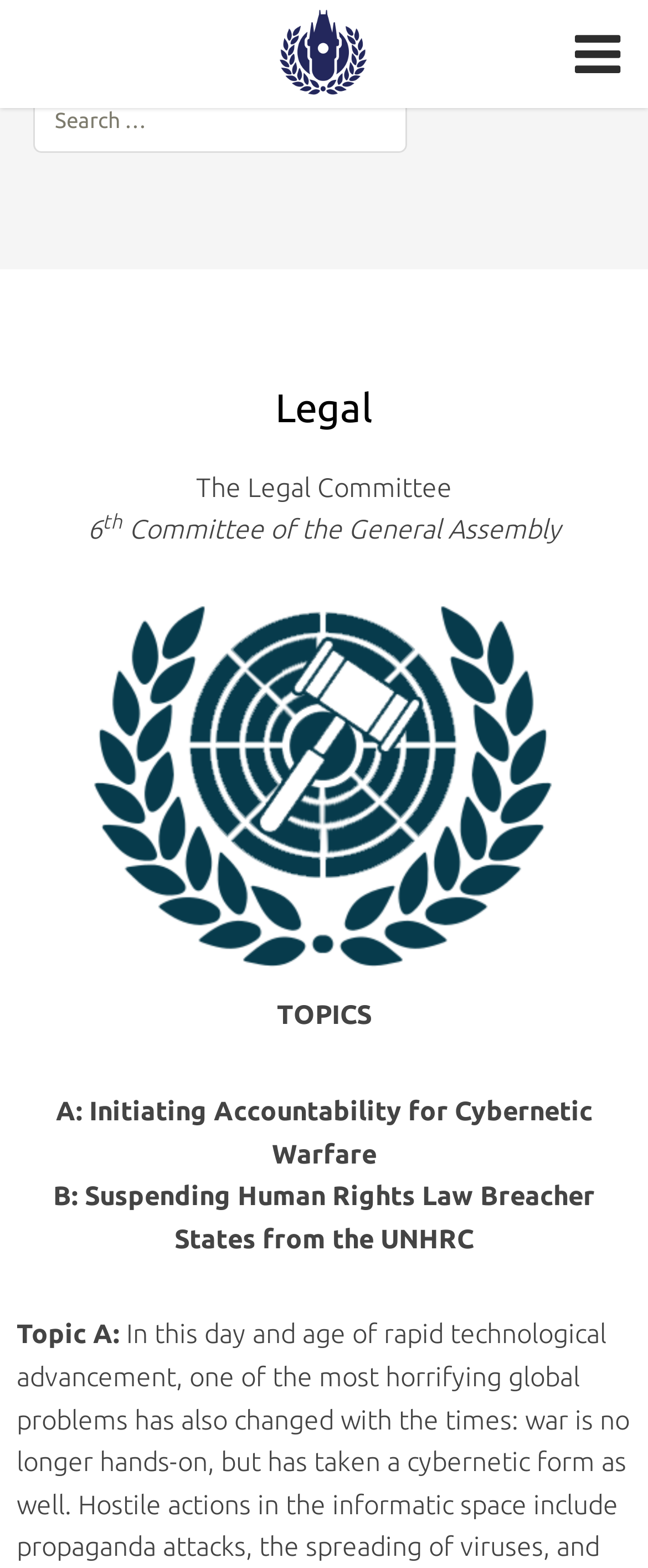What is the subtitle of the committee?
Based on the image, respond with a single word or phrase.

Committee of the General Assembly